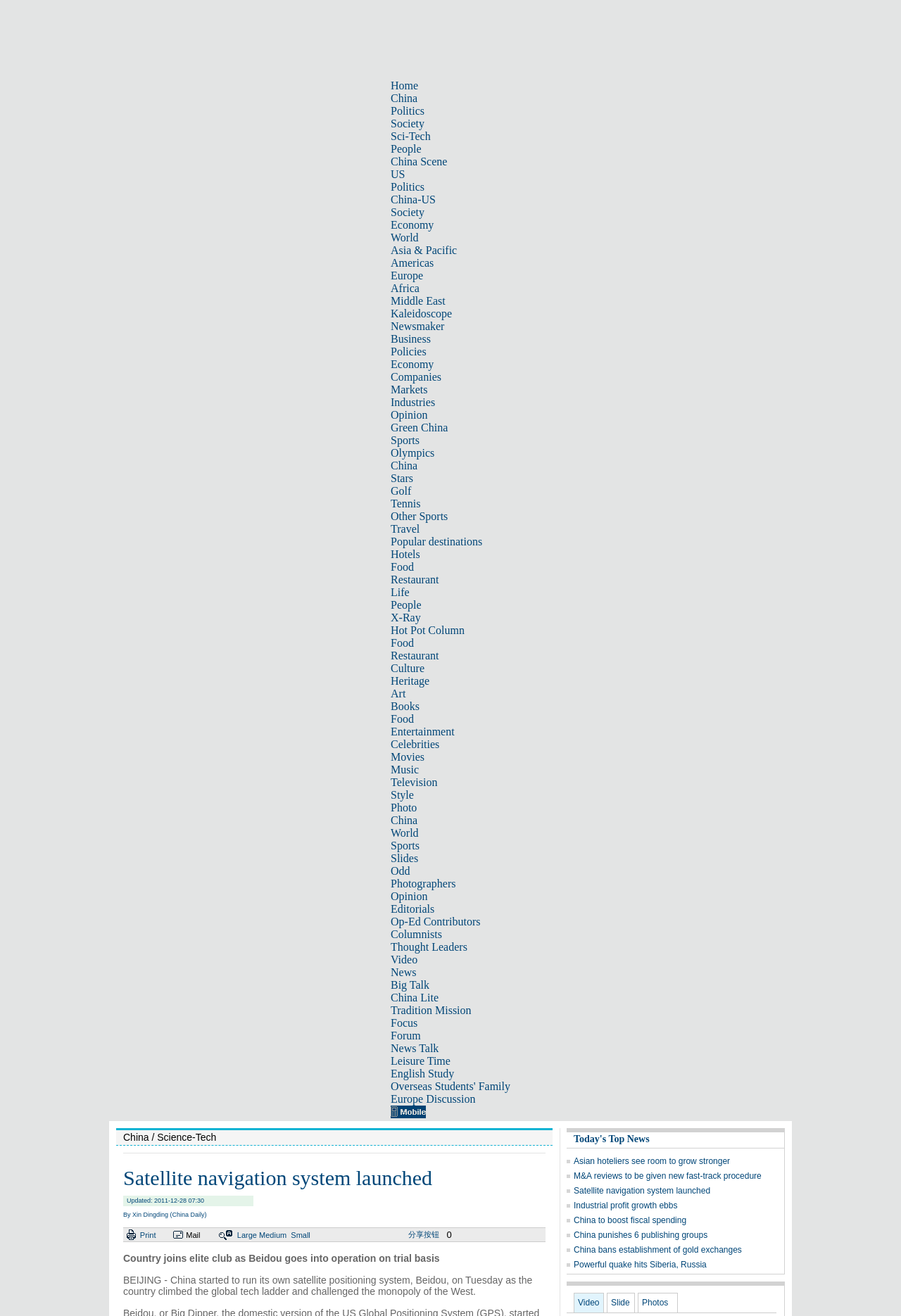Please provide a one-word or phrase answer to the question: 
What is the last link in the navigation bar?

Photographers